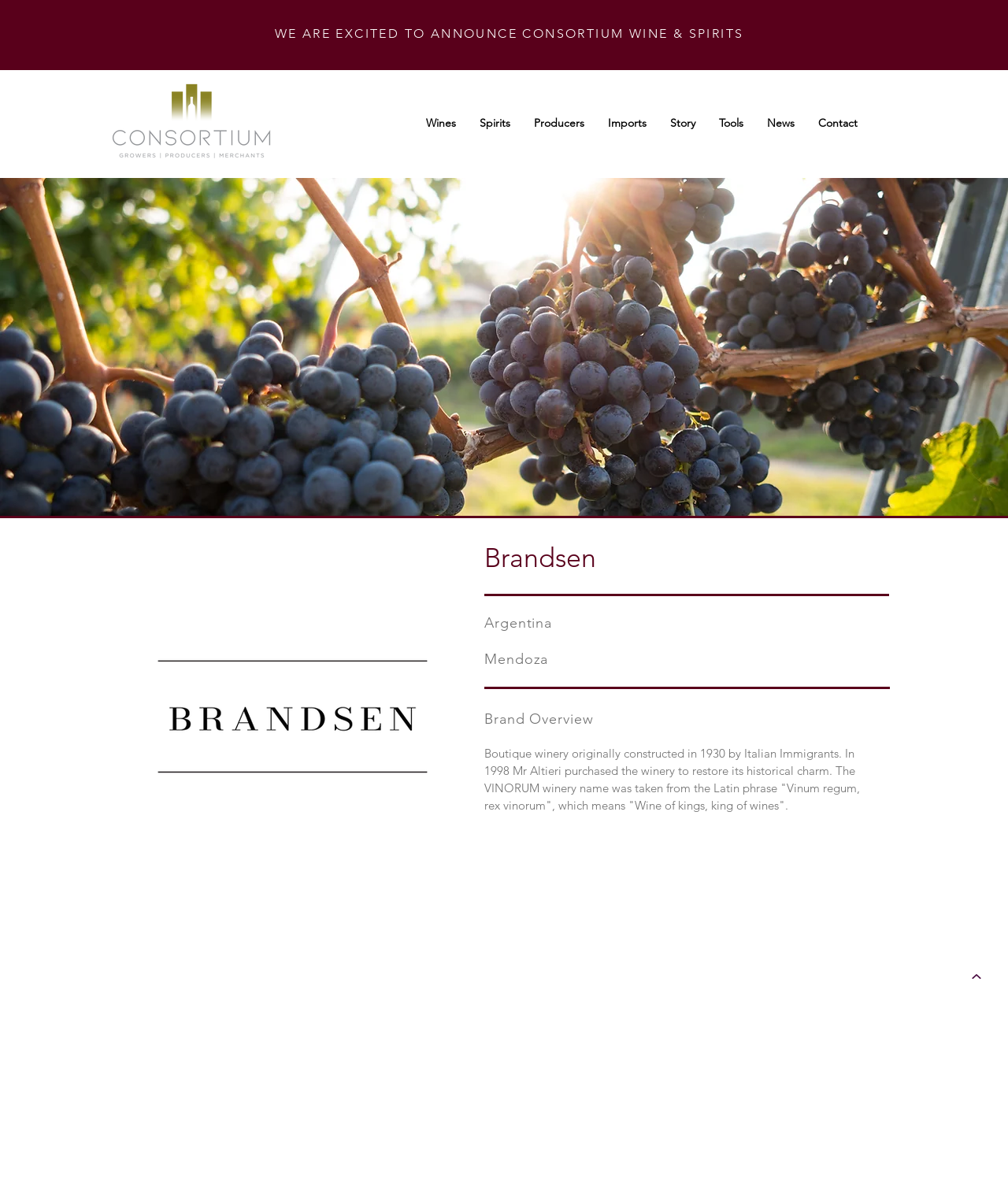Please specify the coordinates of the bounding box for the element that should be clicked to carry out this instruction: "Click on Wines". The coordinates must be four float numbers between 0 and 1, formatted as [left, top, right, bottom].

[0.411, 0.092, 0.464, 0.115]